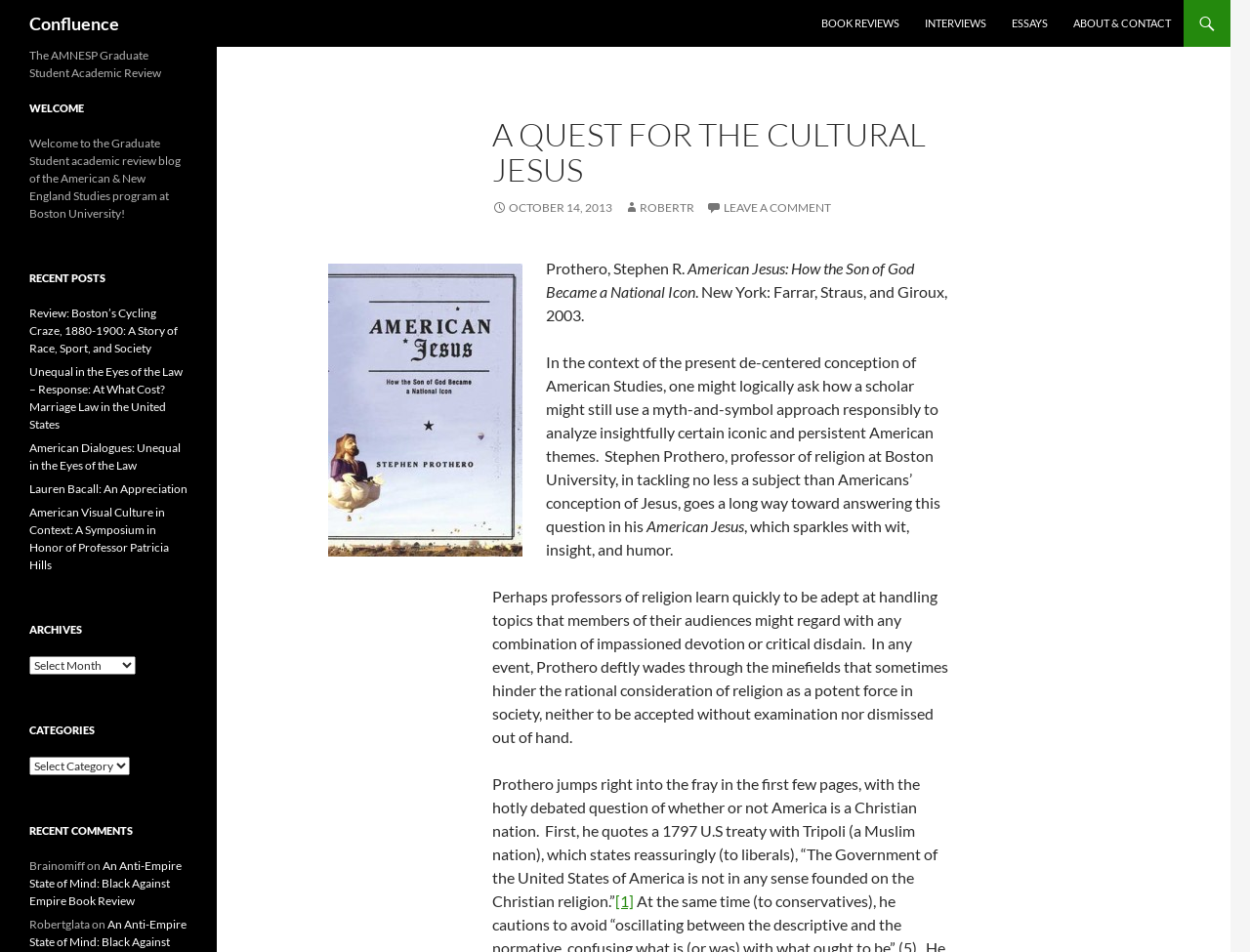How many recent posts are listed on the webpage?
Based on the image, provide your answer in one word or phrase.

5